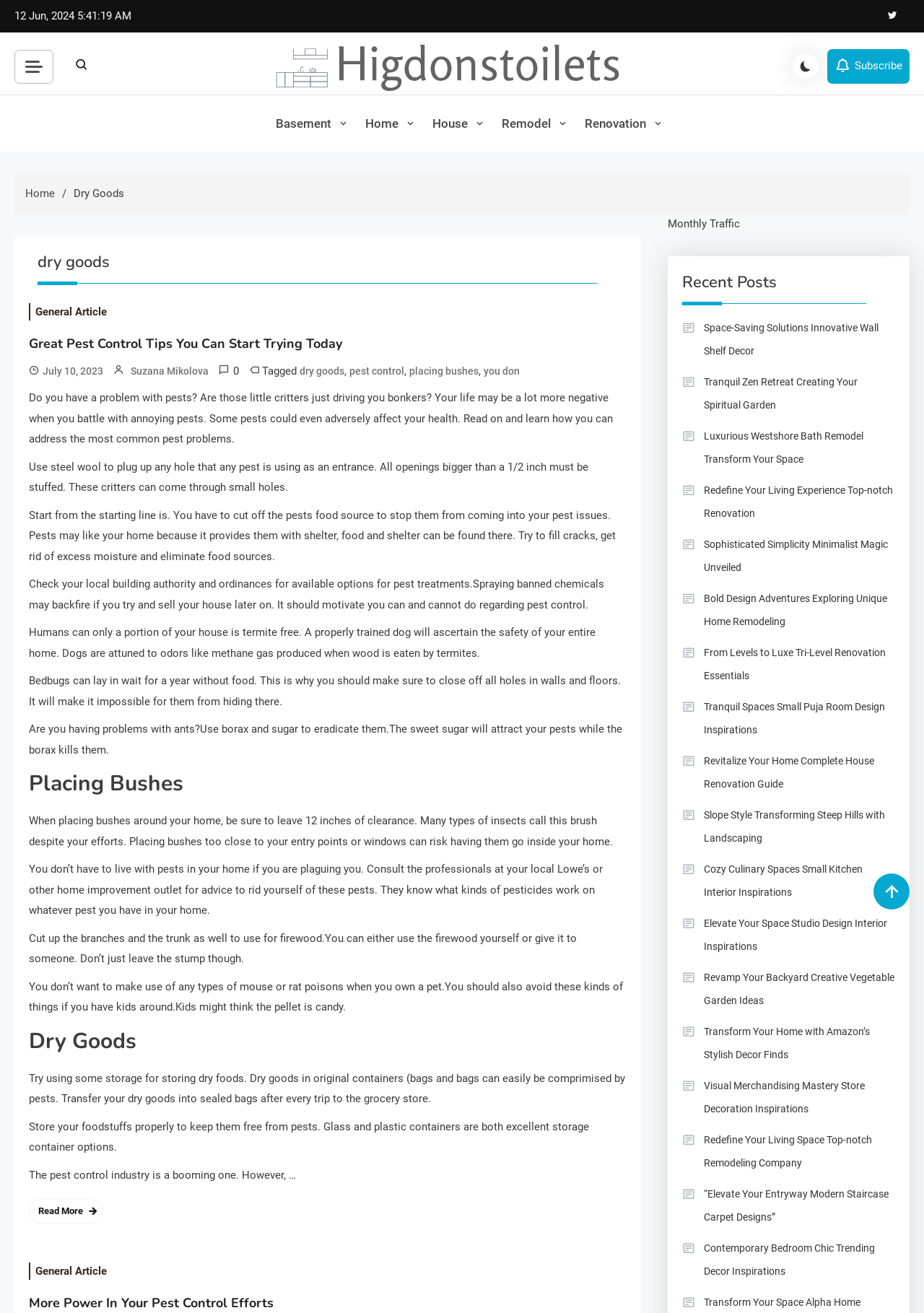Bounding box coordinates are to be given in the format (top-left x, top-left y, bottom-right x, bottom-right y). All values must be floating point numbers between 0 and 1. Provide the bounding box coordinate for the UI element described as: July 10, 2023

[0.046, 0.273, 0.112, 0.292]